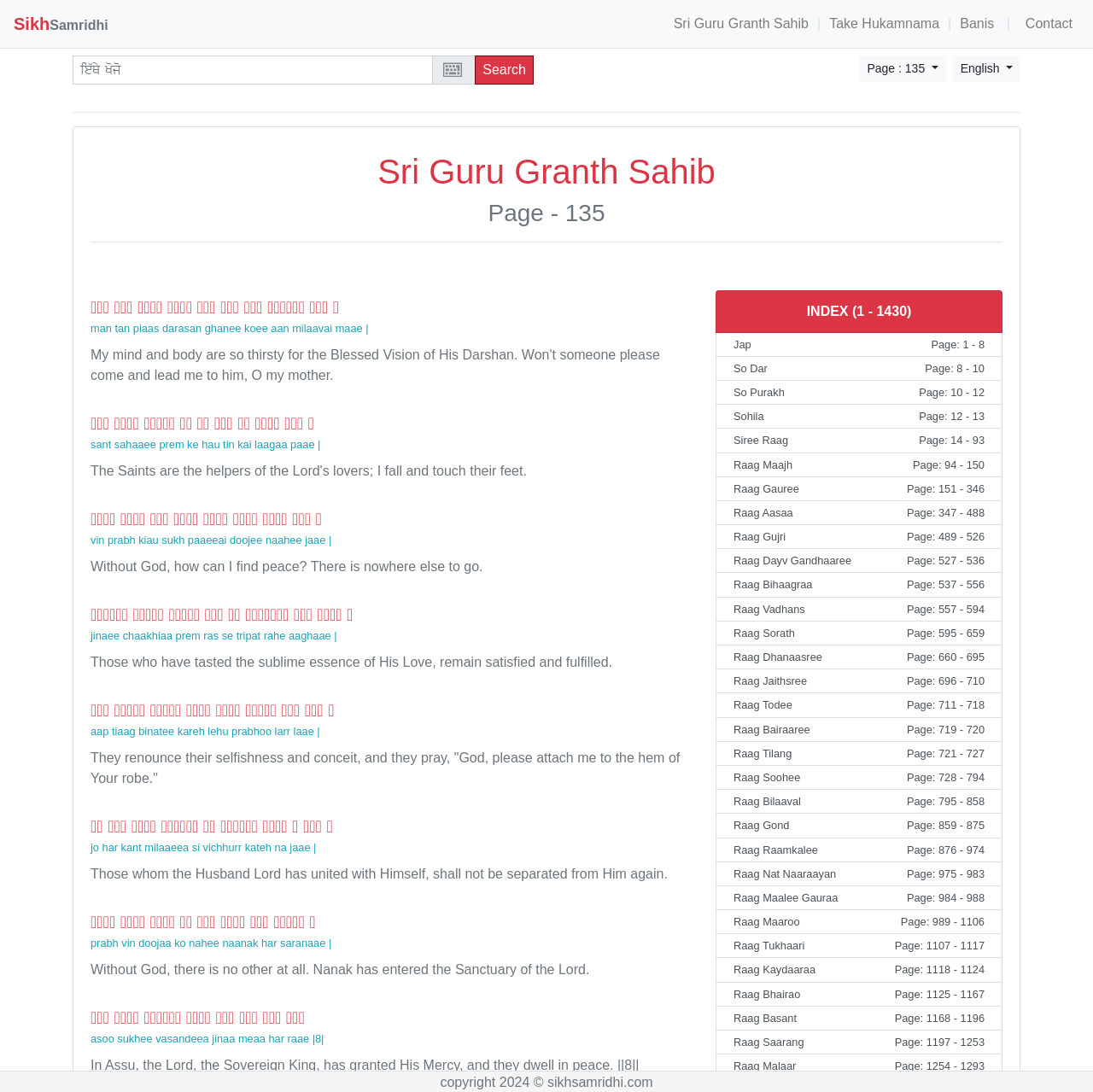Please find the bounding box coordinates of the clickable region needed to complete the following instruction: "Contact us". The bounding box coordinates must consist of four float numbers between 0 and 1, i.e., [left, top, right, bottom].

[0.932, 0.006, 0.988, 0.038]